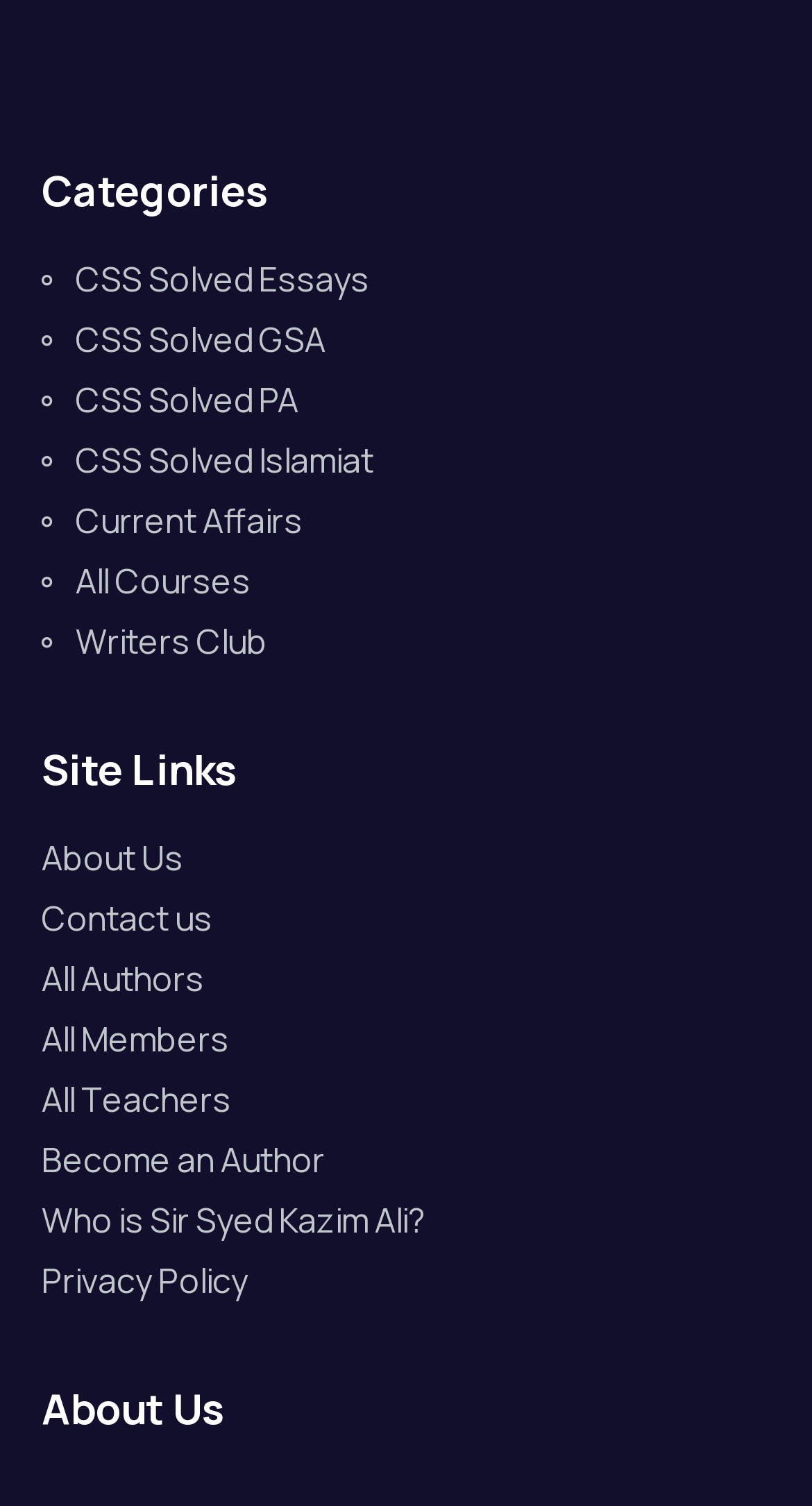How many headings are on the webpage? Examine the screenshot and reply using just one word or a brief phrase.

3